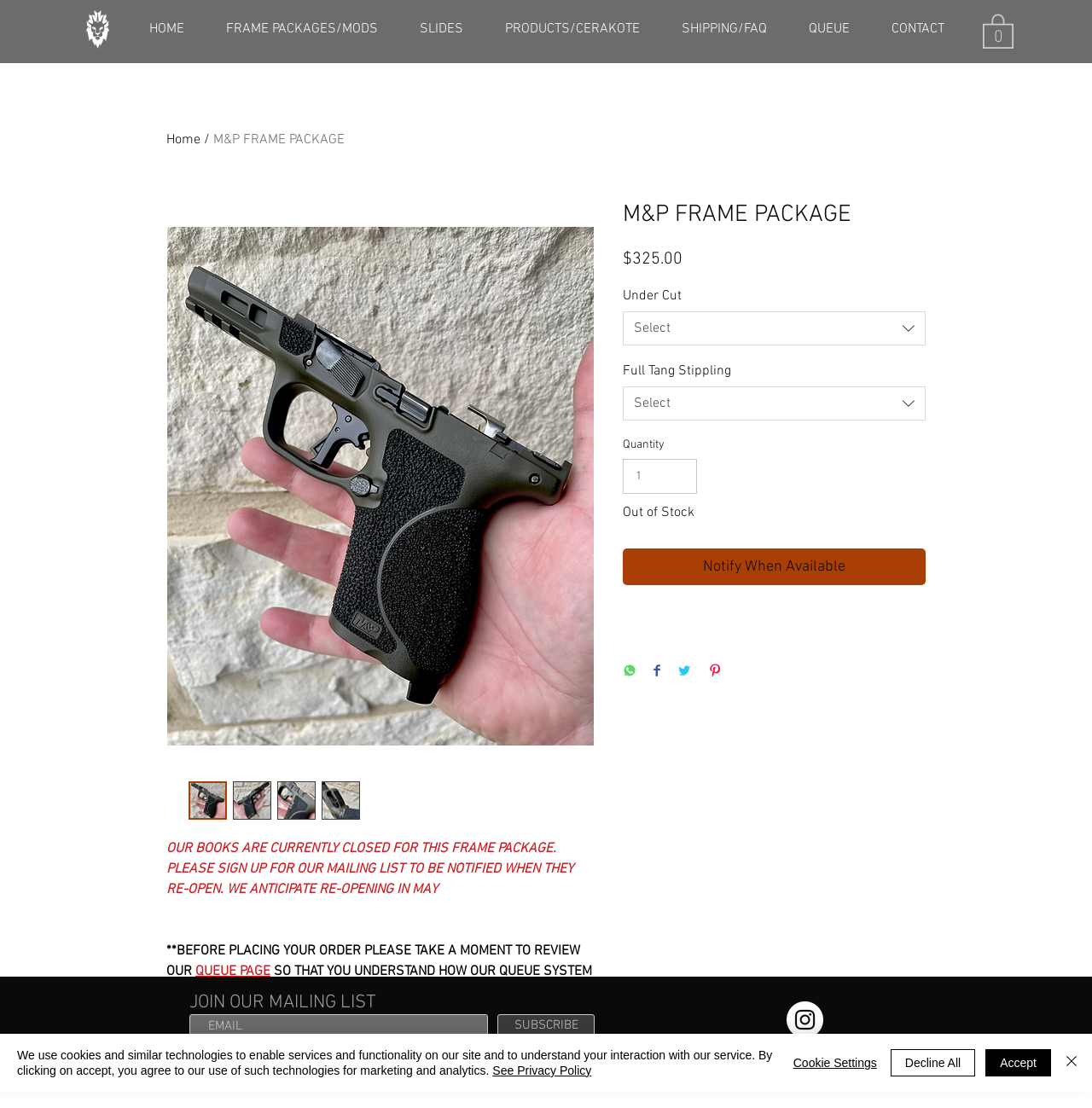Explain the webpage's layout and main content in detail.

This webpage is about the M&P Frame Package offered by Risen Gunworks LLC. At the top left corner, there is a WhiteLionHead image and a navigation menu with links to HOME, FRAME PACKAGES/MODS, SLIDES, PRODUCTS/CERAKOTE, SHIPPING/FAQ, QUEUE, and CONTACT. On the top right corner, there is a cart button with 0 items.

Below the navigation menu, there is a large image of the M&P Frame Package, accompanied by a heading and a price of $325.00. Underneath, there are several sections with options to select, including Under Cut, Full Tang Stippling, and Quantity. There is also a button to notify when the product is available, as well as social media sharing buttons.

In the middle of the page, there is a notice stating that the books are currently closed for this frame package and inviting users to sign up for the mailing list to be notified when they re-open. Below this notice, there are more details about the package, including a queue page link and information about the queue system.

At the bottom of the page, there is a section to join the mailing list, with a textbox to enter an email address and a subscribe button. There is also a social bar with a link to Instagram, as well as links to TERMS & CONDITIONS and REFUND & SHIPPING POLICY.

Finally, there is a cookie policy alert at the bottom of the page, with options to accept, decline, or customize cookie settings.